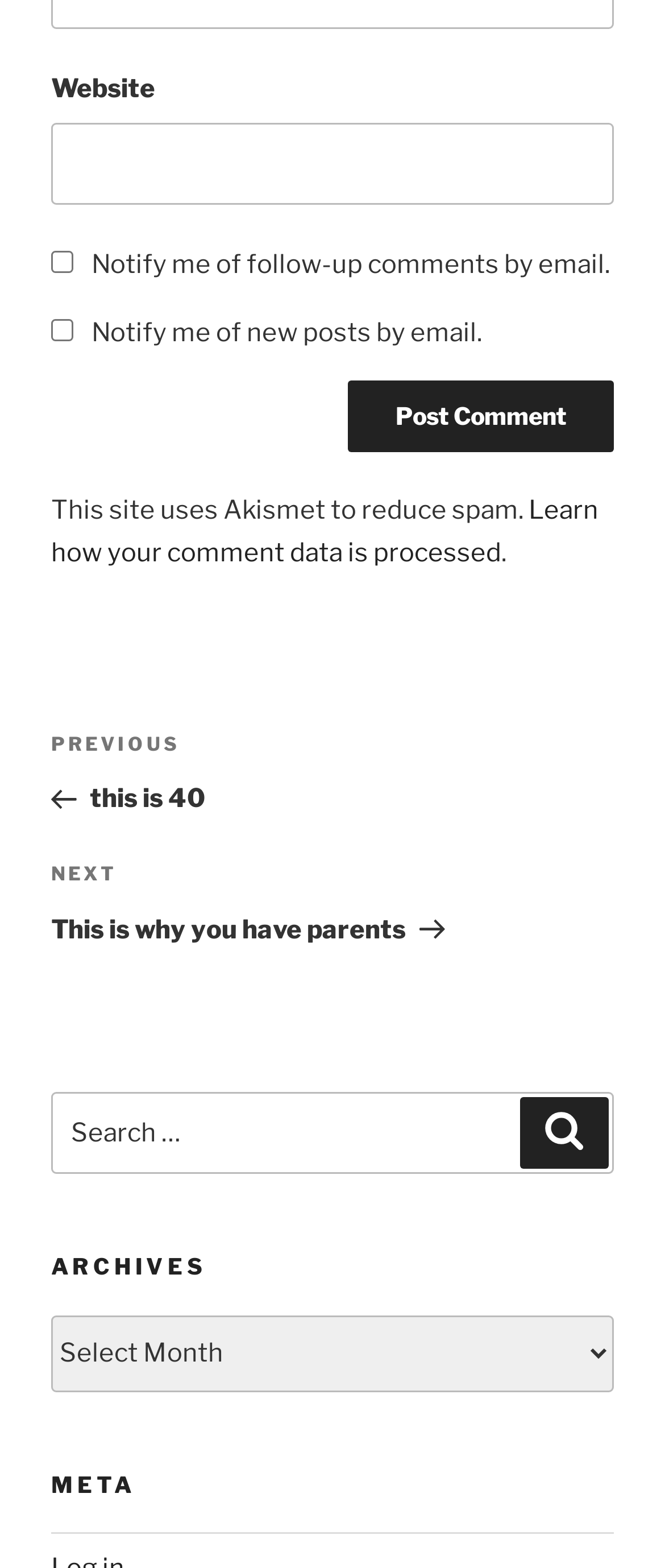Please determine the bounding box coordinates for the element that should be clicked to follow these instructions: "Select an archive".

[0.077, 0.839, 0.923, 0.888]